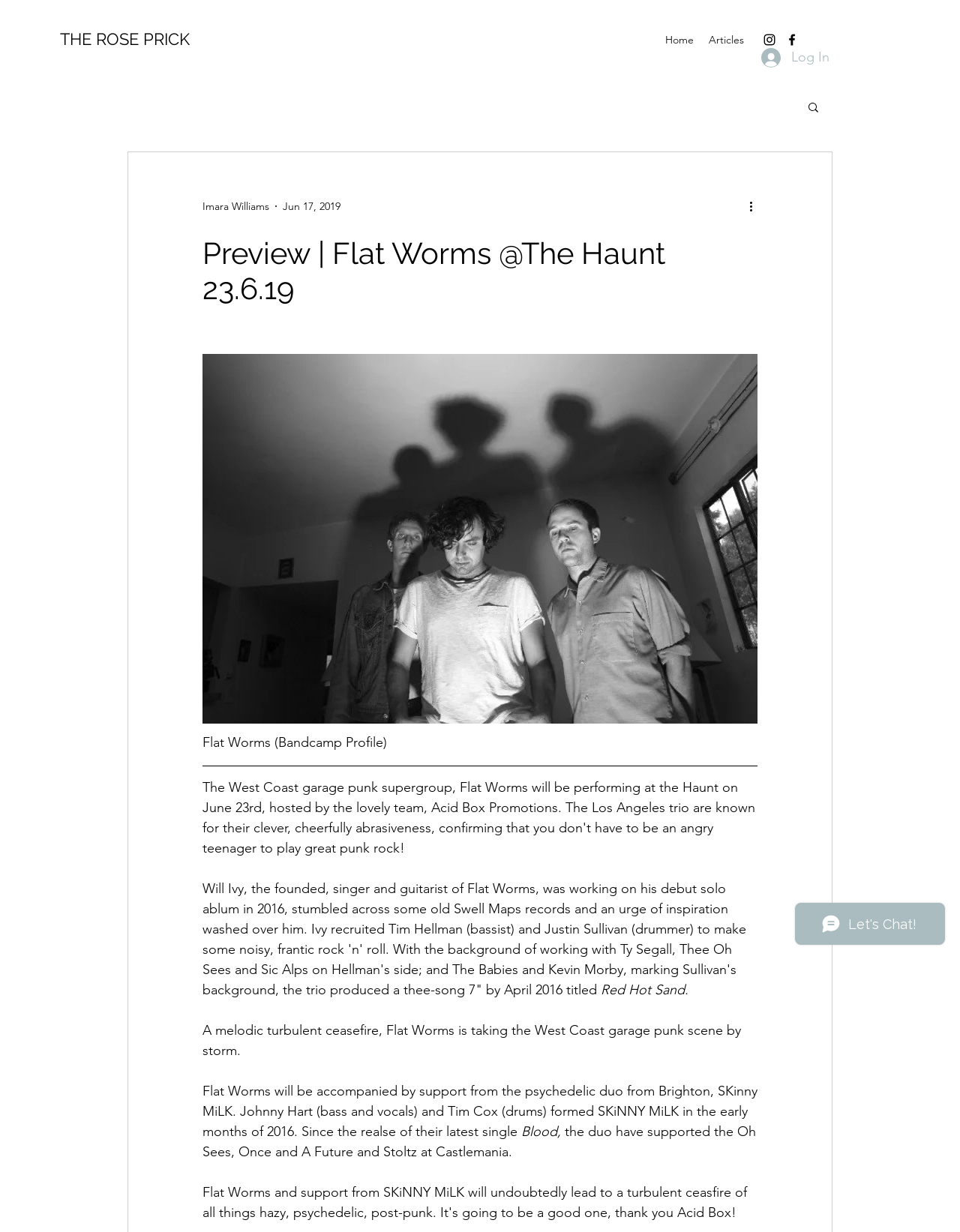Use a single word or phrase to answer the question:
What is the type of music played by Flat Worms?

Garage punk